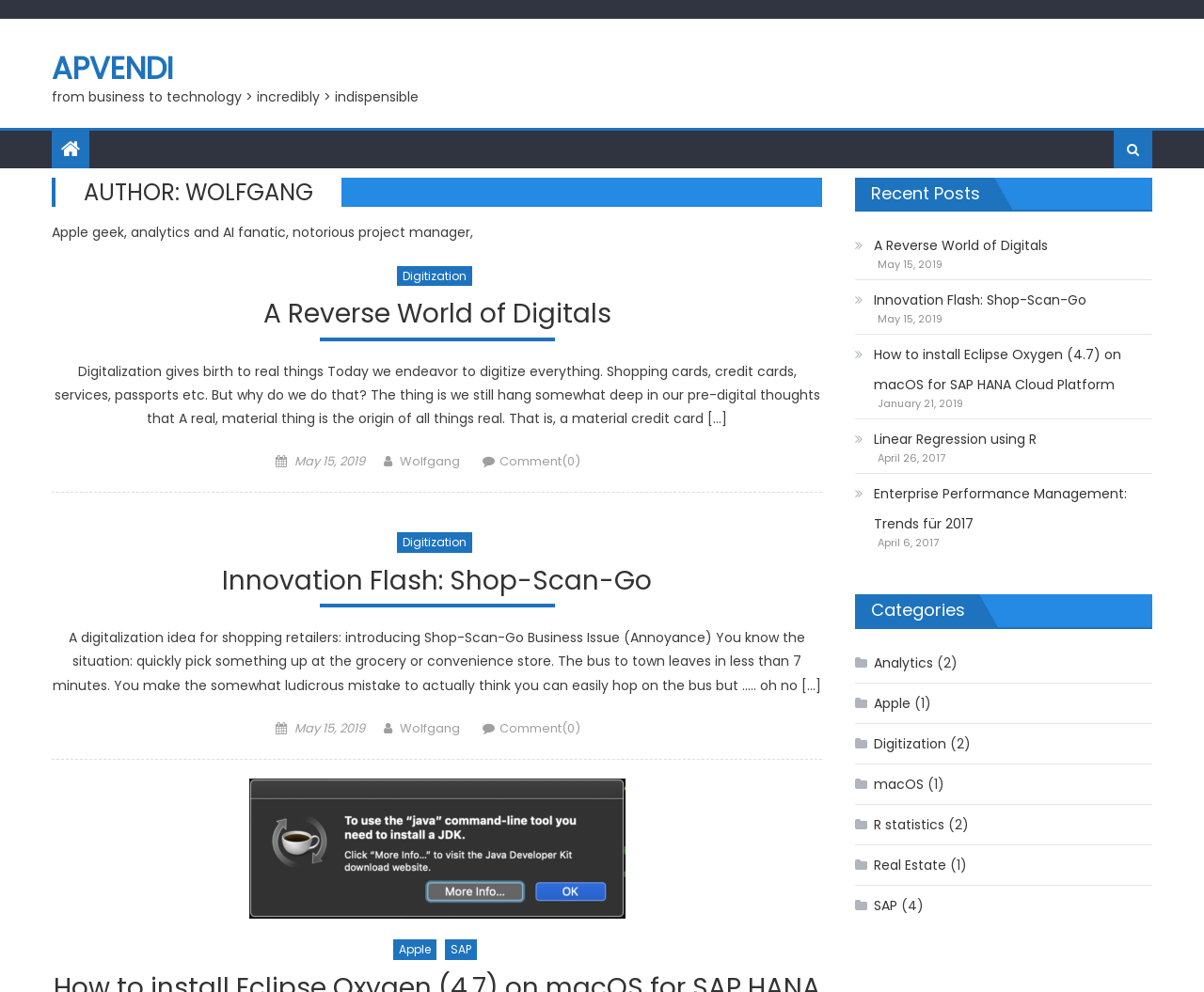Can you find the bounding box coordinates for the element that needs to be clicked to execute this instruction: "click next at the bottom"? The coordinates should be given as four float numbers between 0 and 1, i.e., [left, top, right, bottom].

None